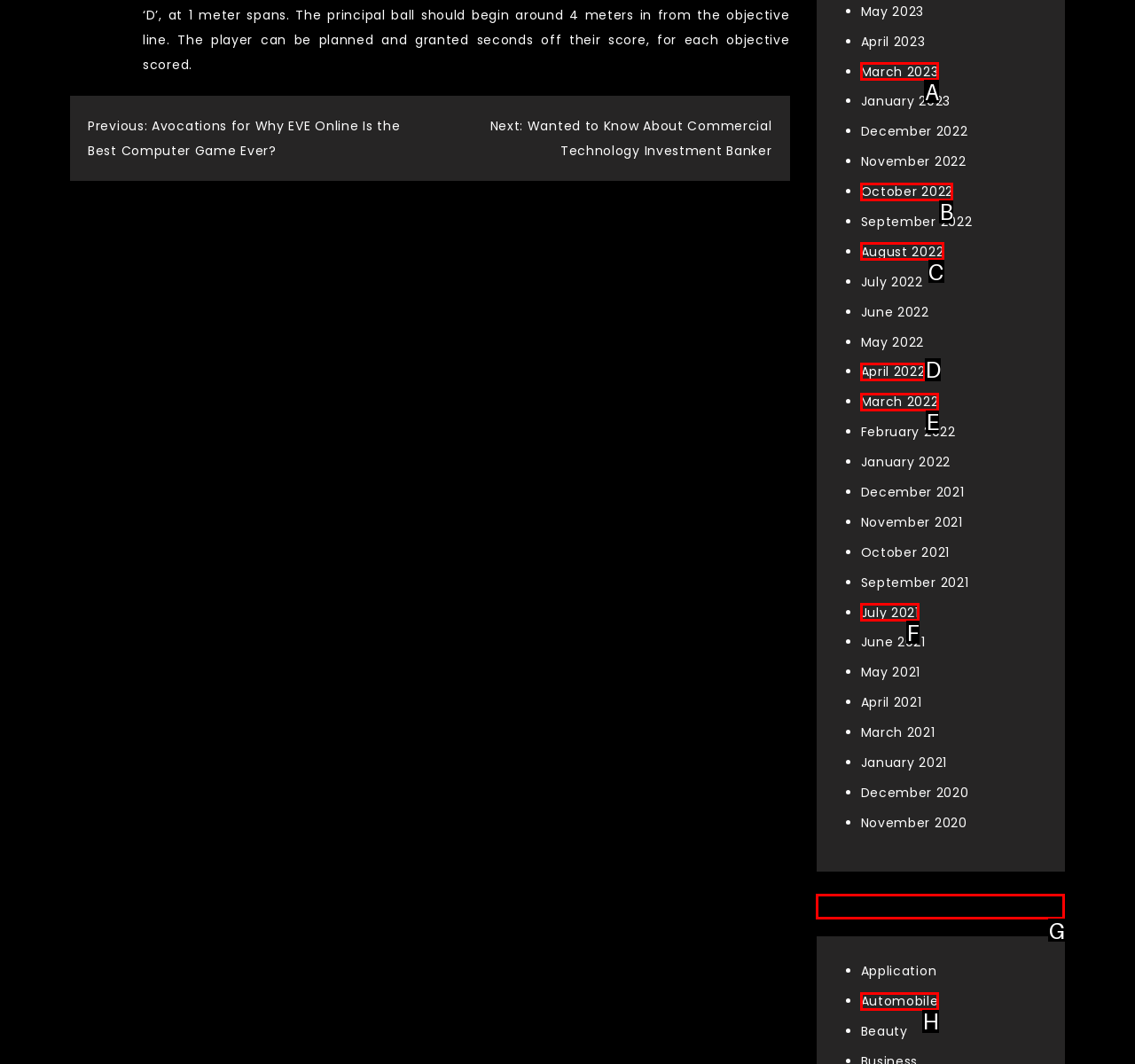Which HTML element should be clicked to fulfill the following task: View 'Categories'?
Reply with the letter of the appropriate option from the choices given.

G